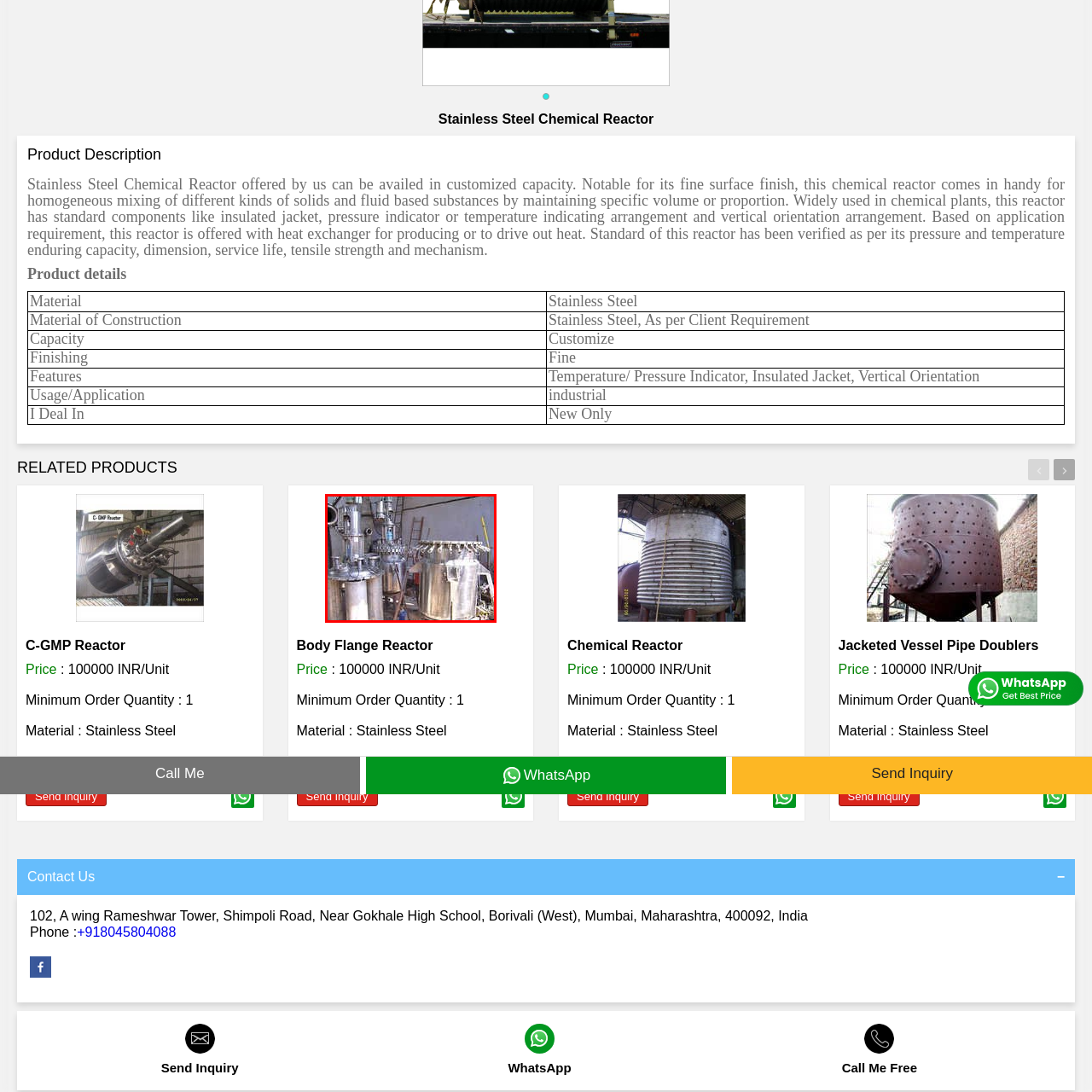Provide an in-depth description of the scene highlighted by the red boundary in the image.

The image displays a collection of stainless steel chemical reactors, which are essential equipment in various industrial applications. These reactors are designed for the homogeneous mixing of solids and fluids, maintaining specific volumes and proportions. The reactors shown are notable for their robust design, featuring components such as insulated jackets, temperature and pressure indicators, and vertical orientations for optimized functionality. The surface finish of these reactors is fine, contributing to their efficiency in chemical processes. This setup reflects a well-organized production environment, emphasizing their suitability for use in chemical plants and other industrial settings.